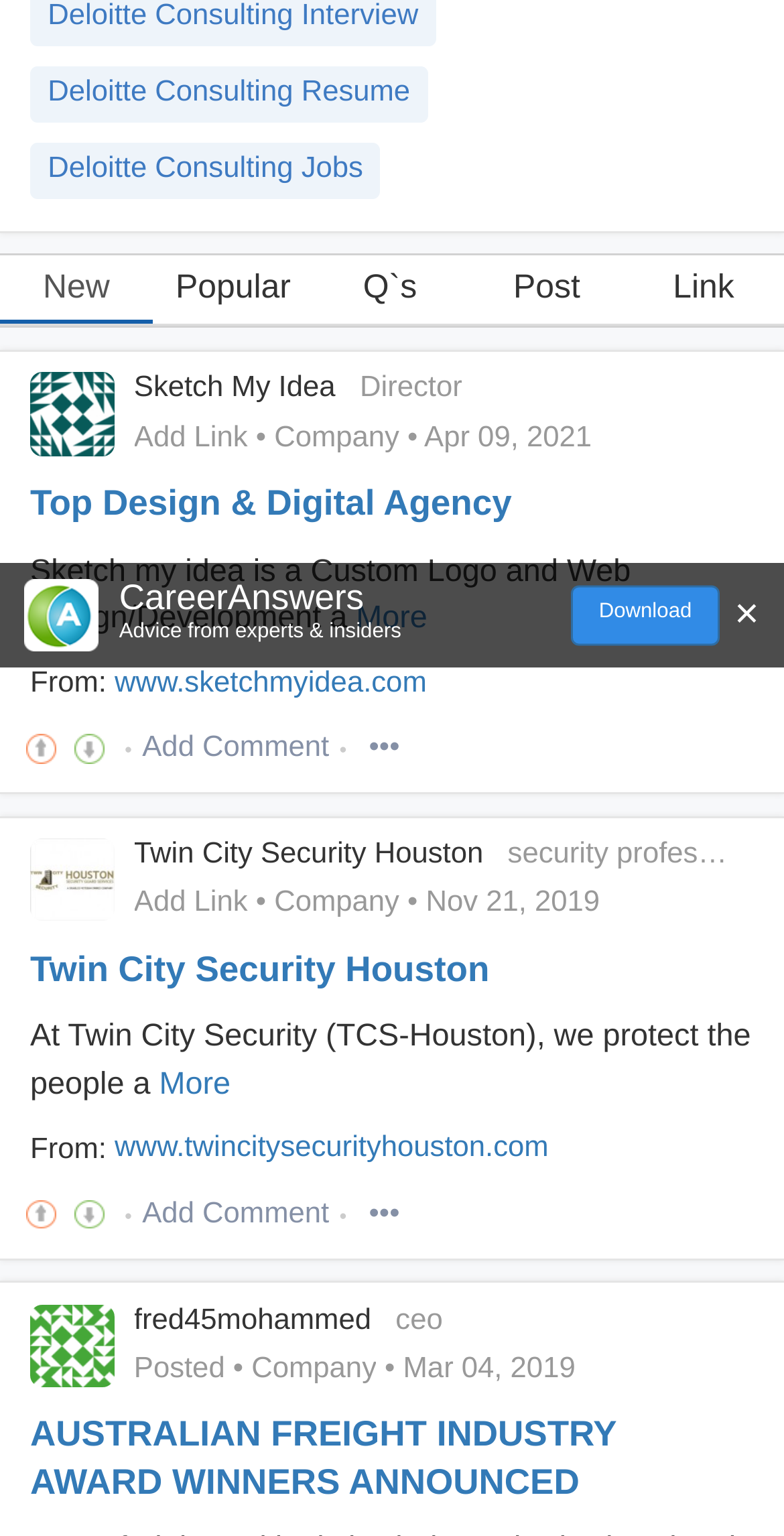Given the following UI element description: "Twin City Security Houston", find the bounding box coordinates in the webpage screenshot.

[0.038, 0.617, 0.624, 0.643]